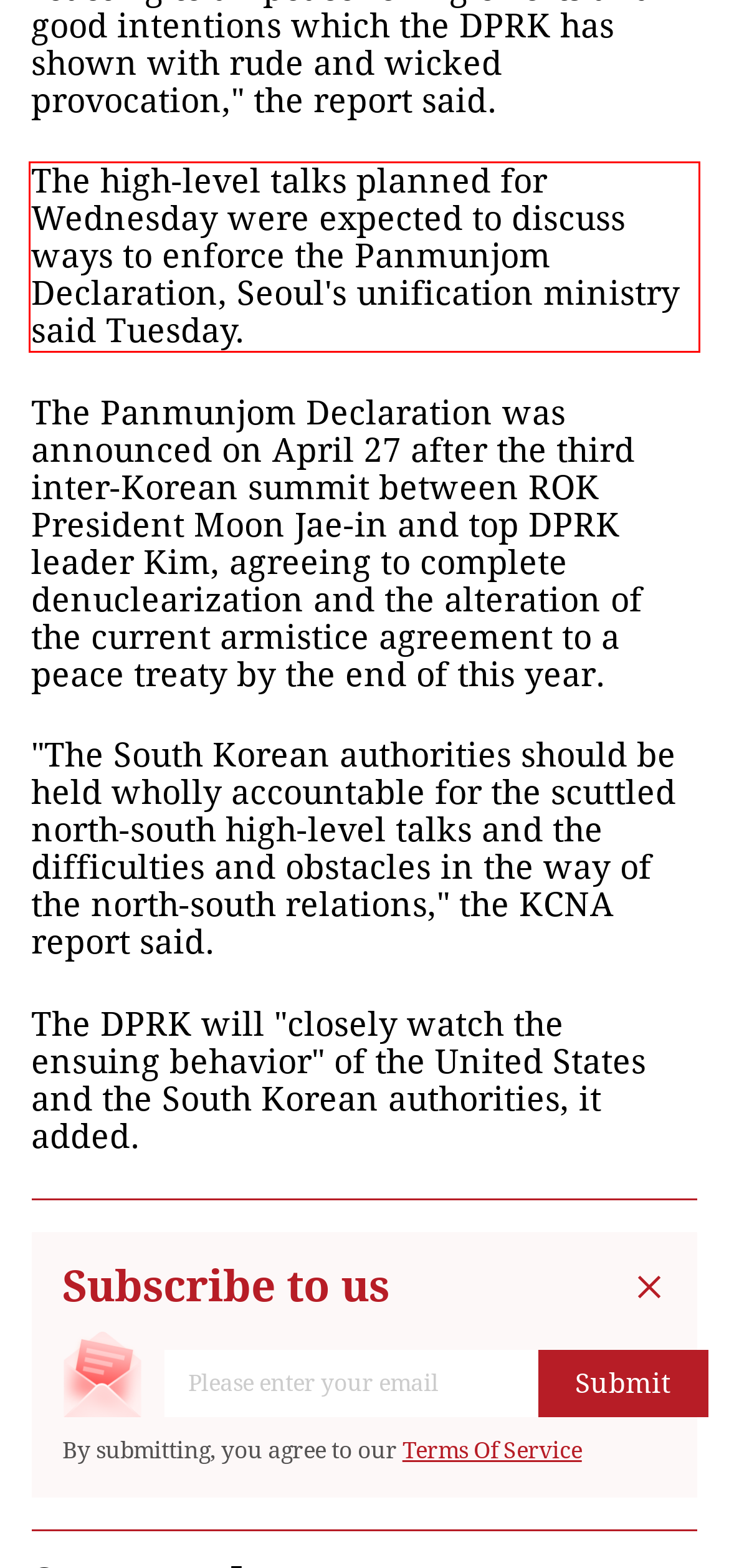You are given a screenshot of a webpage with a UI element highlighted by a red bounding box. Please perform OCR on the text content within this red bounding box.

The high-level talks planned for Wednesday were expected to discuss ways to enforce the Panmunjom Declaration, Seoul's unification ministry said Tuesday.